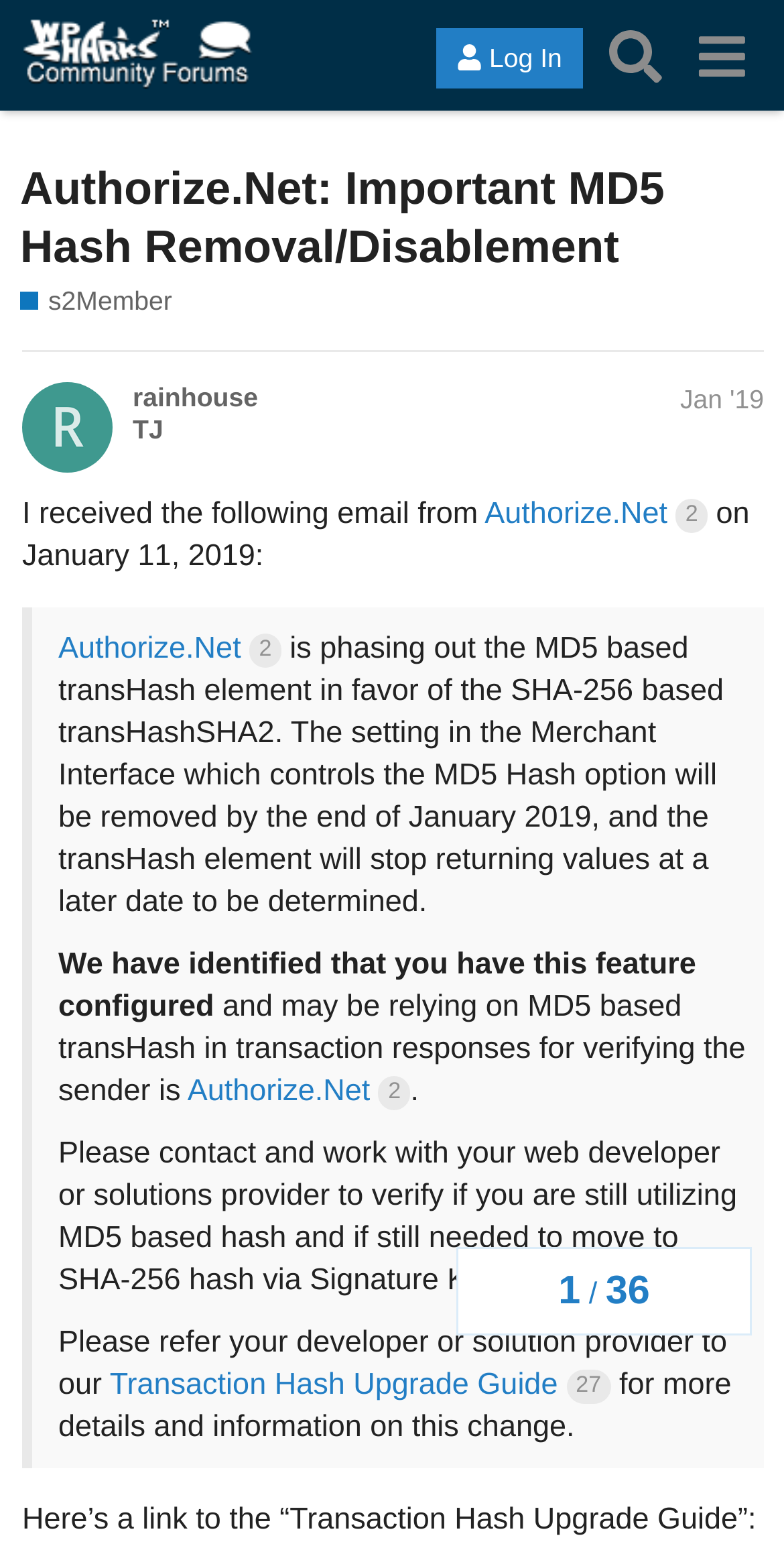Who is the author of this forum post?
Answer briefly with a single word or phrase based on the image.

rainhouse